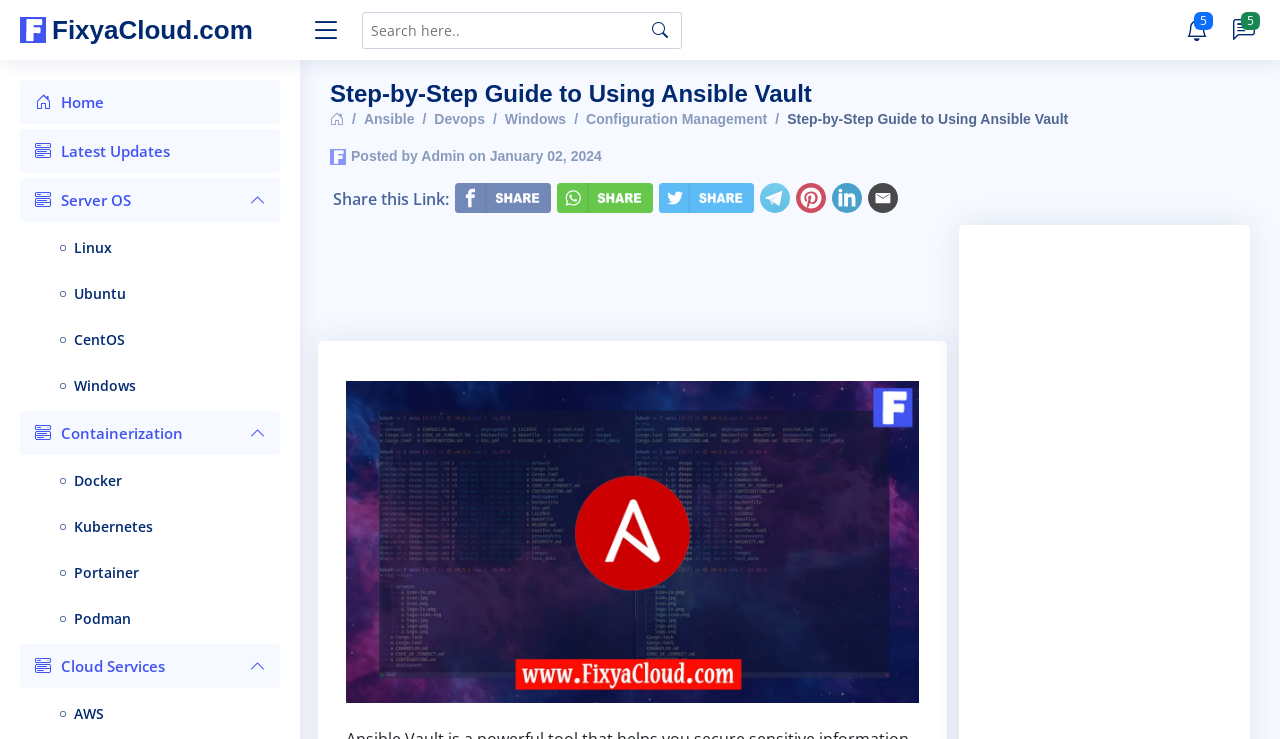Please determine the bounding box coordinates of the element to click on in order to accomplish the following task: "Search for a keyword". Ensure the coordinates are four float numbers ranging from 0 to 1, i.e., [left, top, right, bottom].

[0.283, 0.016, 0.533, 0.066]